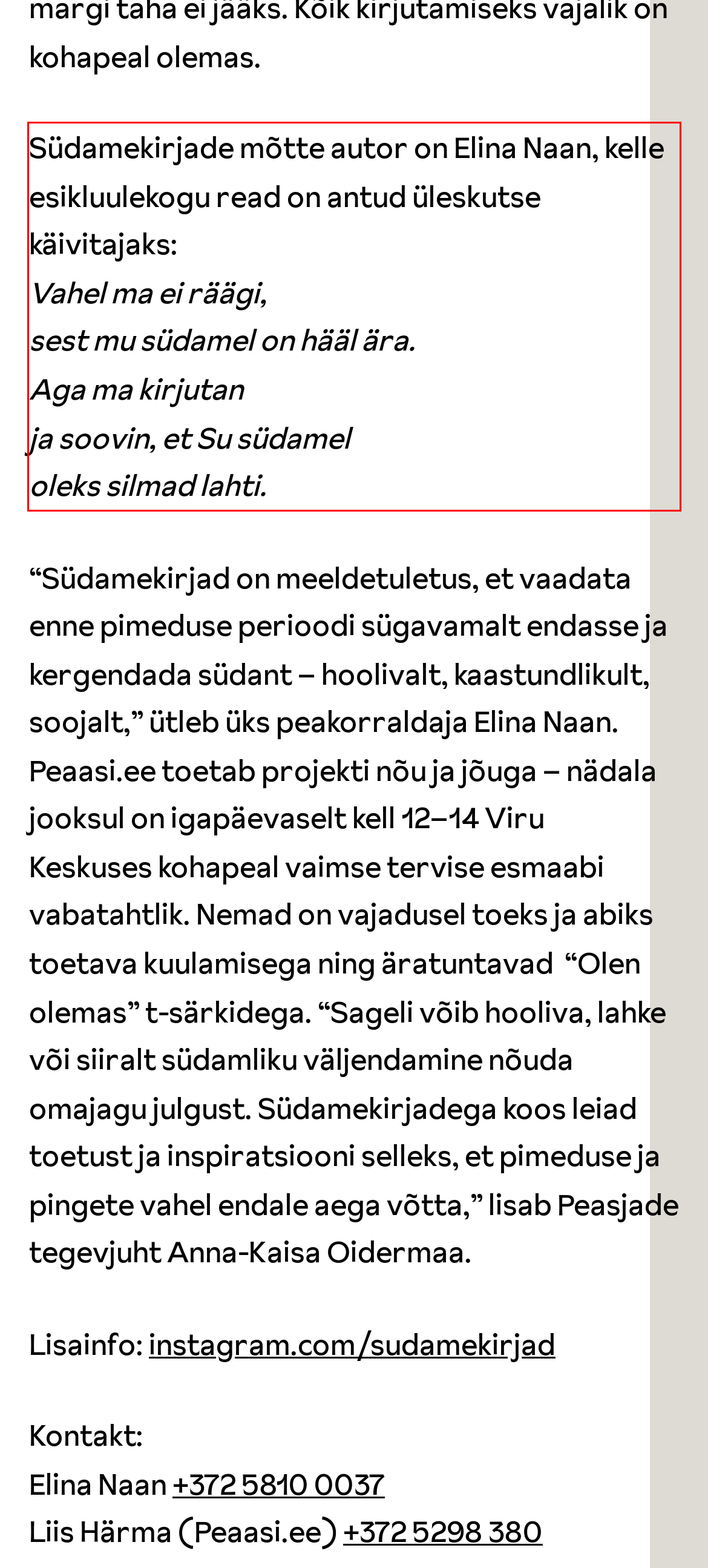Please examine the screenshot of the webpage and read the text present within the red rectangle bounding box.

Südamekirjade mõtte autor on Elina Naan, kelle esikluulekogu read on antud üleskutse käivitajaks: Vahel ma ei räägi, sest mu südamel on hääl ära. Aga ma kirjutan ja soovin, et Su südamel oleks silmad lahti.